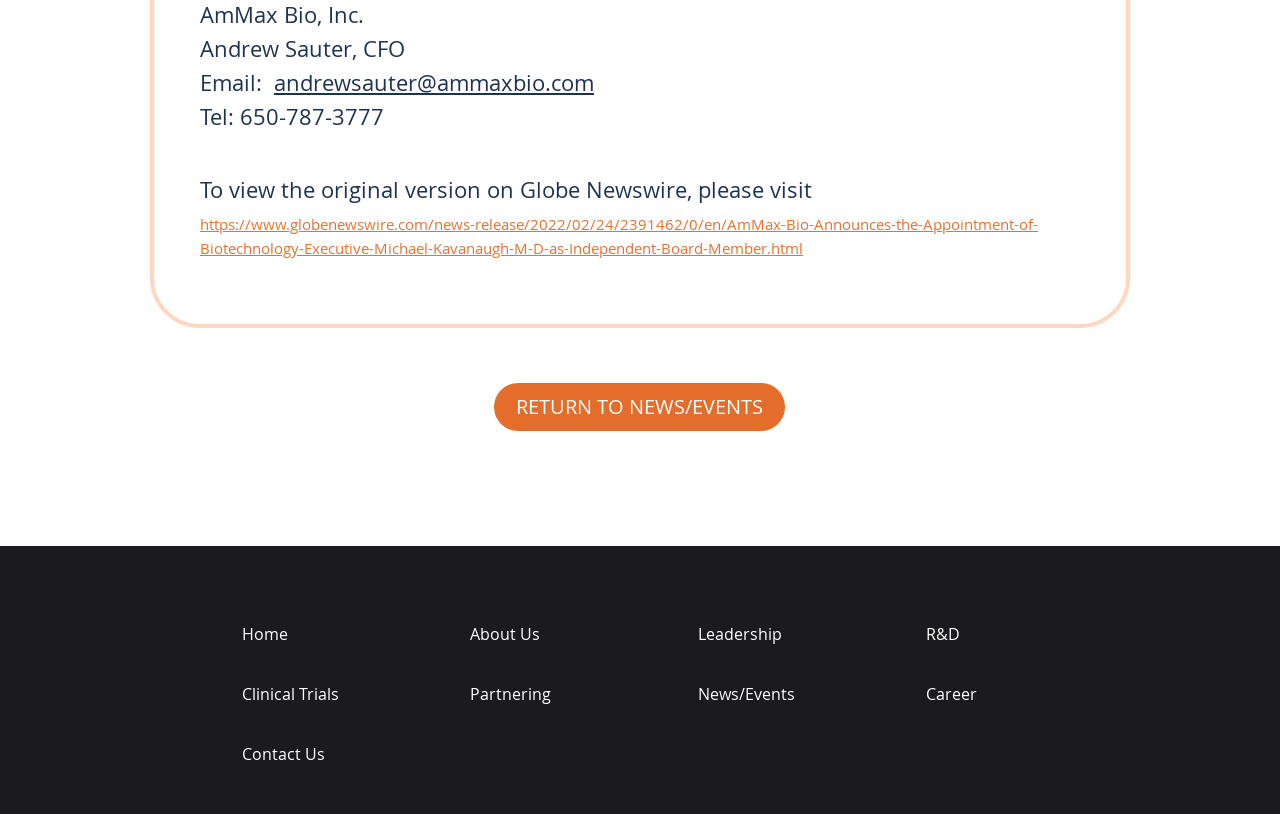Find the bounding box coordinates of the clickable element required to execute the following instruction: "View the company's leadership". Provide the coordinates as four float numbers between 0 and 1, i.e., [left, top, right, bottom].

[0.545, 0.759, 0.638, 0.8]